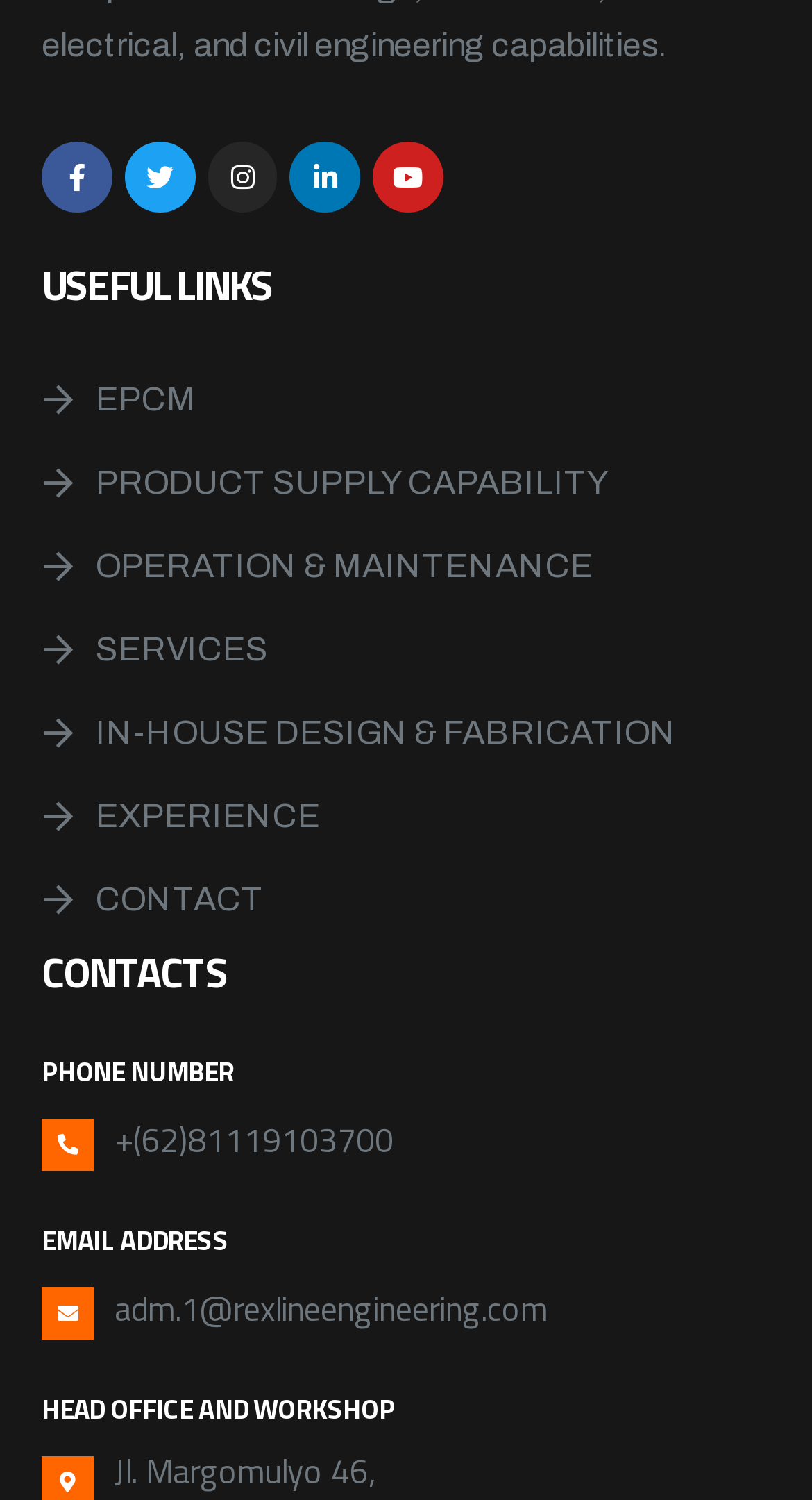Determine the bounding box coordinates of the element's region needed to click to follow the instruction: "Explore EPCM services". Provide these coordinates as four float numbers between 0 and 1, formatted as [left, top, right, bottom].

[0.054, 0.25, 0.972, 0.283]